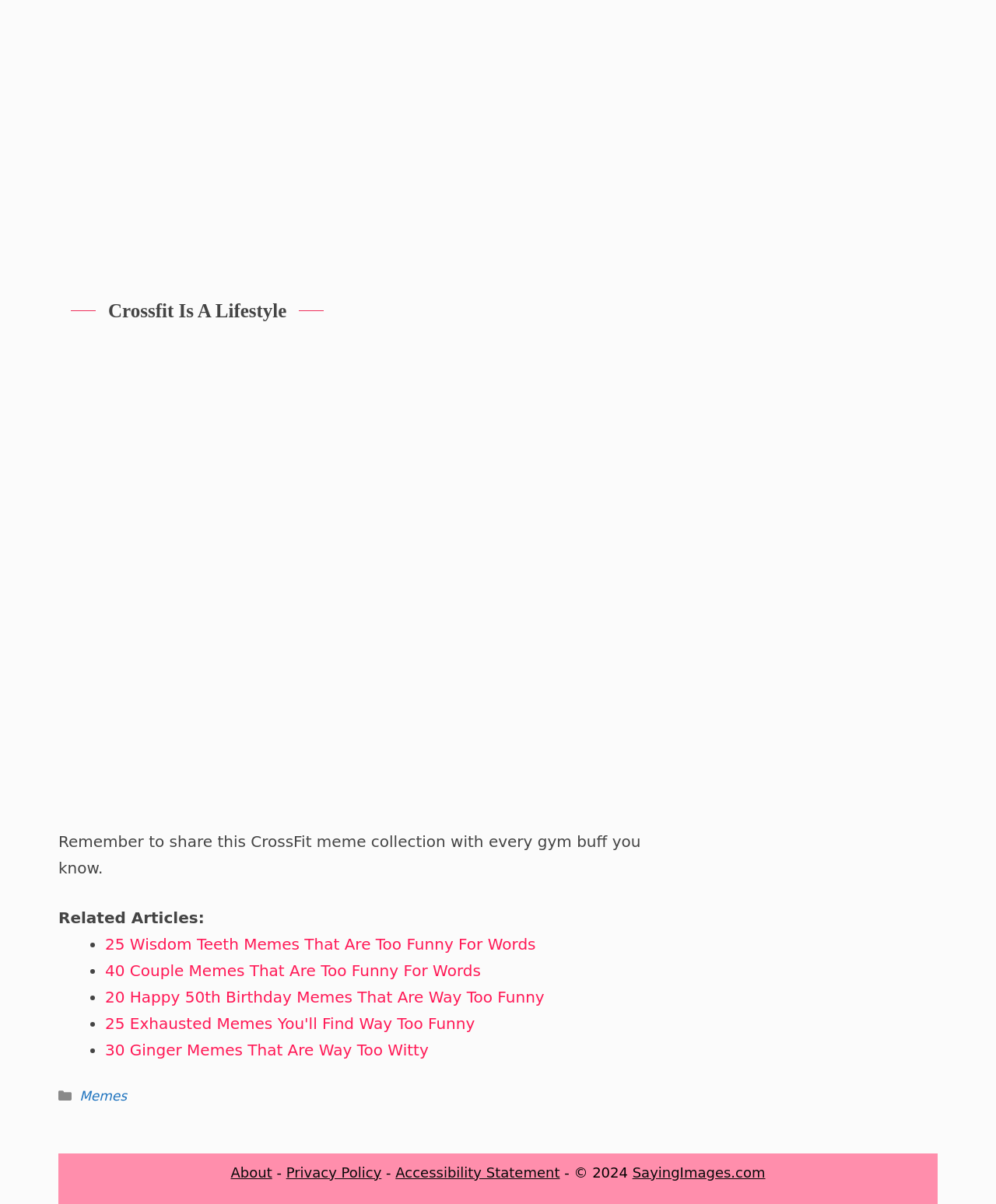Please find the bounding box coordinates of the clickable region needed to complete the following instruction: "view CrossFit meme collection". The bounding box coordinates must consist of four float numbers between 0 and 1, i.e., [left, top, right, bottom].

[0.059, 0.229, 0.676, 0.268]